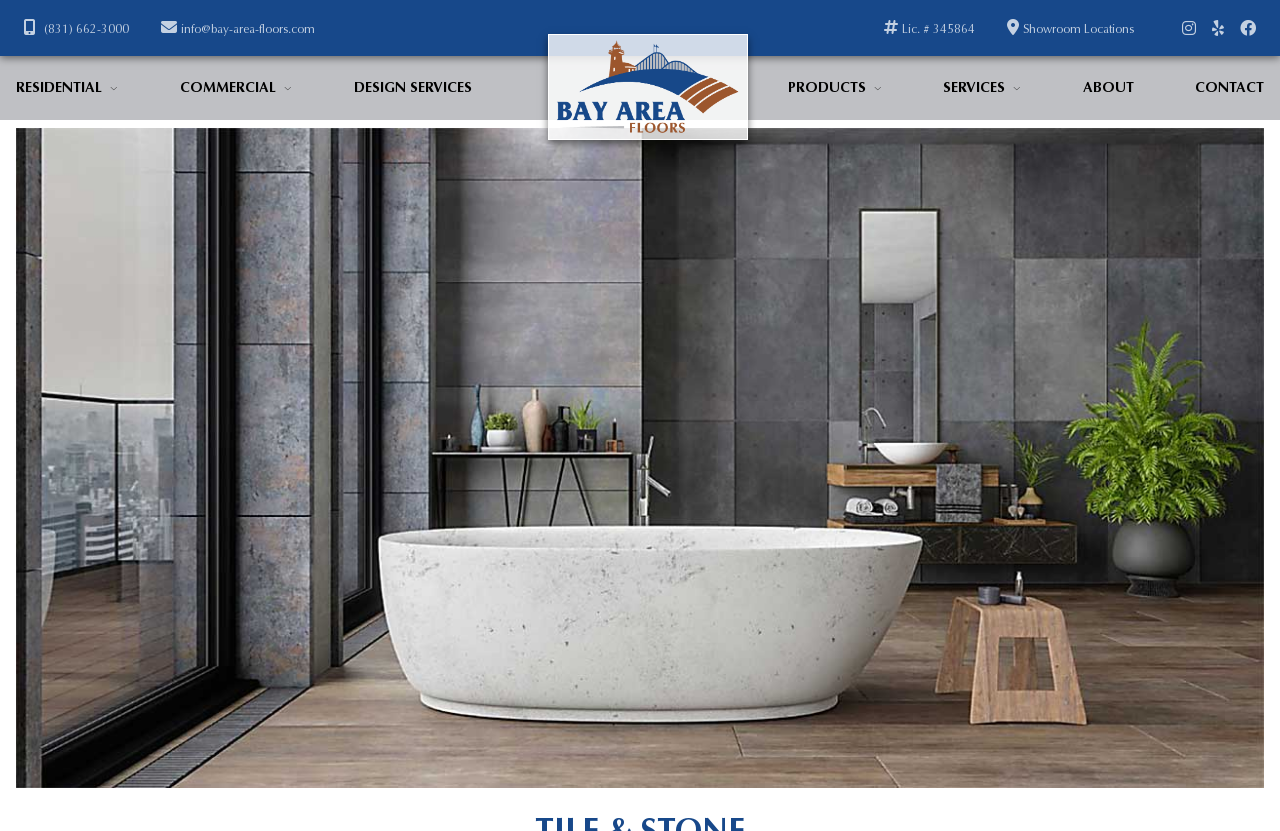Can you identify the bounding box coordinates of the clickable region needed to carry out this instruction: 'Call the phone number'? The coordinates should be four float numbers within the range of 0 to 1, stated as [left, top, right, bottom].

[0.019, 0.022, 0.101, 0.045]